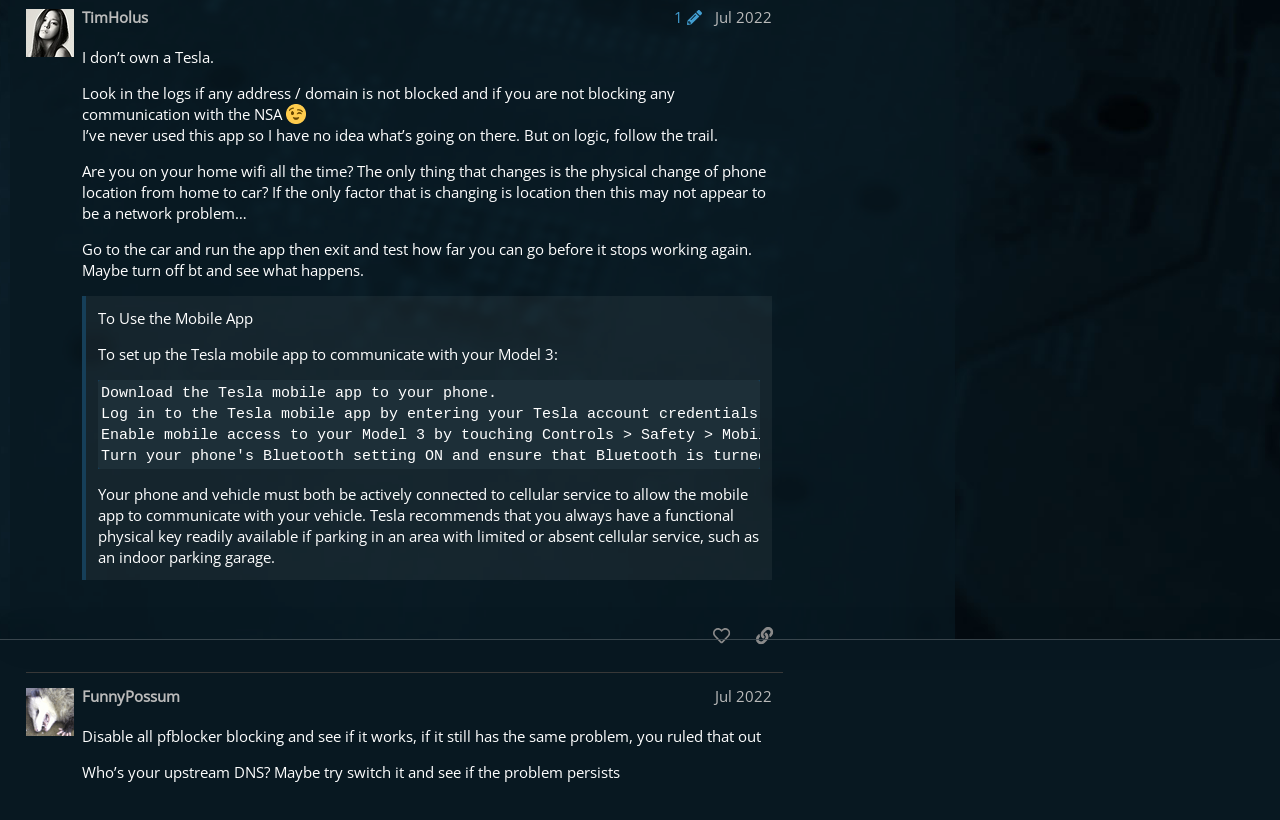Provide the bounding box coordinates of the HTML element described as: "Jul 2022". The bounding box coordinates should be four float numbers between 0 and 1, i.e., [left, top, right, bottom].

[0.559, 0.837, 0.603, 0.861]